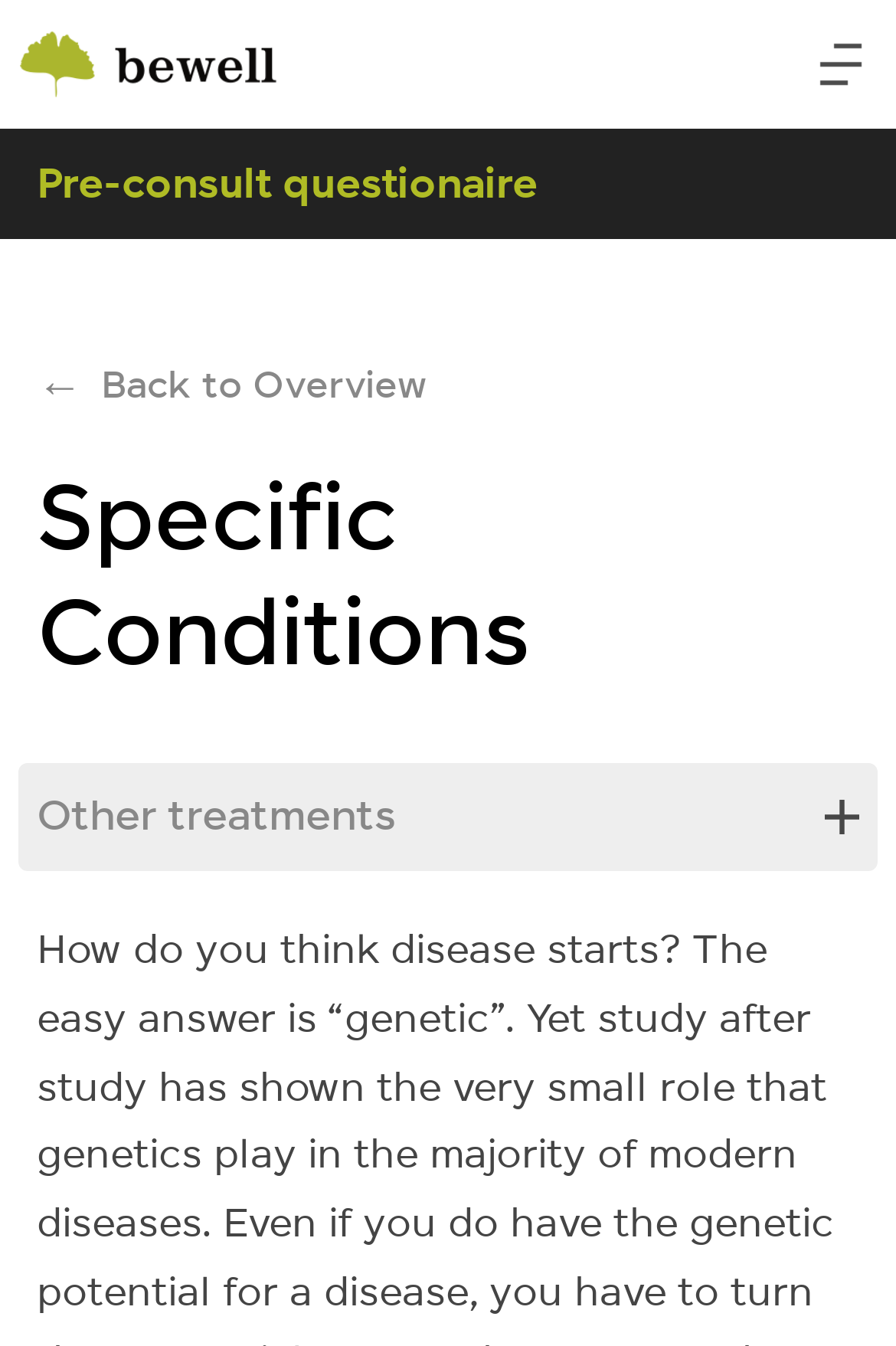Where can the user go by clicking the '← Back to Overview' link?
Using the image as a reference, give an elaborate response to the question.

I determined the answer by looking at the link element with the text '← Back to Overview', which suggests that it leads back to an overview page or section.